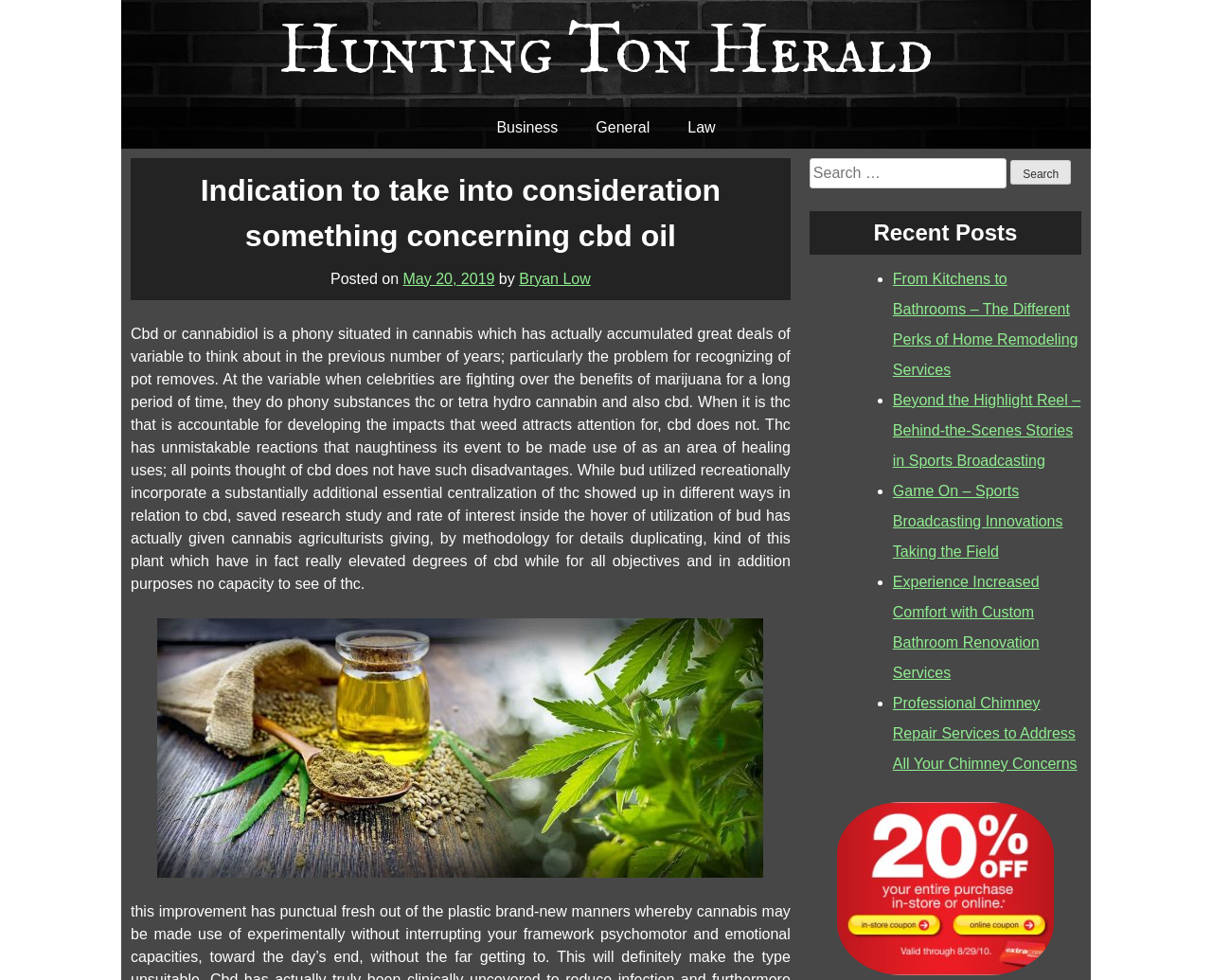Please provide the bounding box coordinates for the element that needs to be clicked to perform the following instruction: "Click on the 'May 20, 2019' link". The coordinates should be given as four float numbers between 0 and 1, i.e., [left, top, right, bottom].

[0.332, 0.276, 0.408, 0.292]